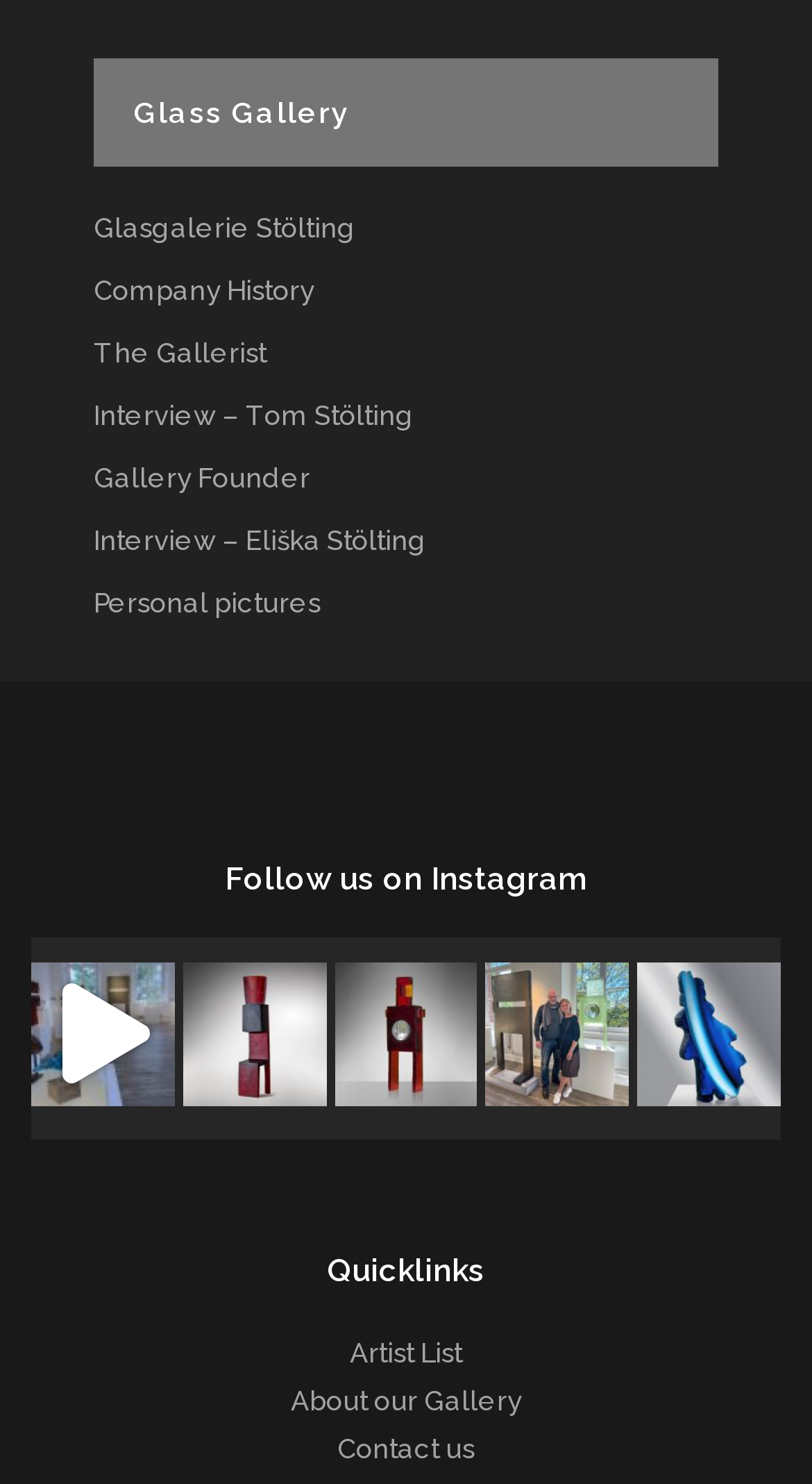Using the information in the image, give a detailed answer to the following question: What is the theme of the sculptures?

The theme of the sculptures can be inferred from the text descriptions and hashtags accompanying the images, which mention 'glass art', 'glass sculpture', and 'glass artist'.